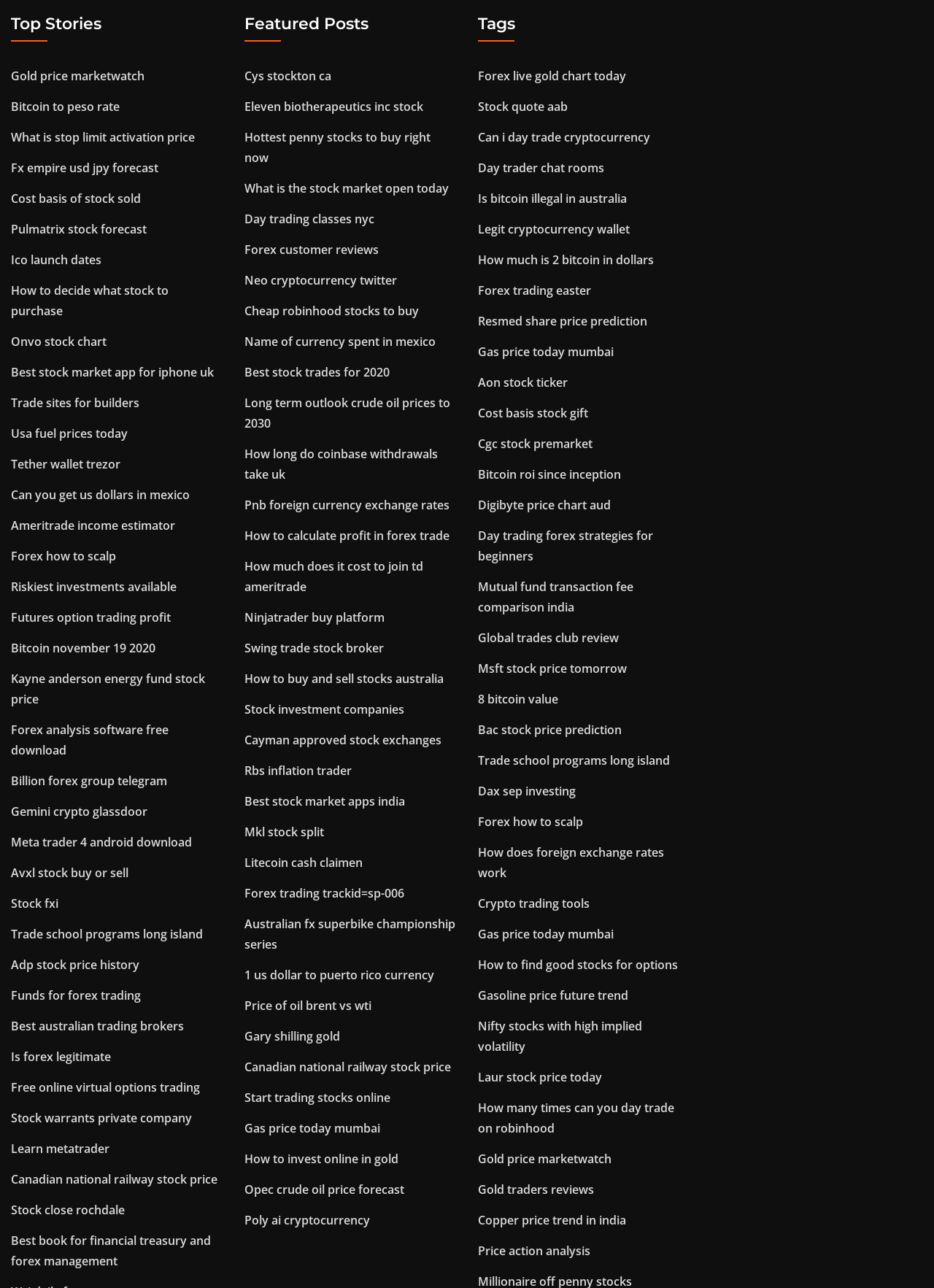Use a single word or phrase to answer the question:
How many sections are on the webpage?

3